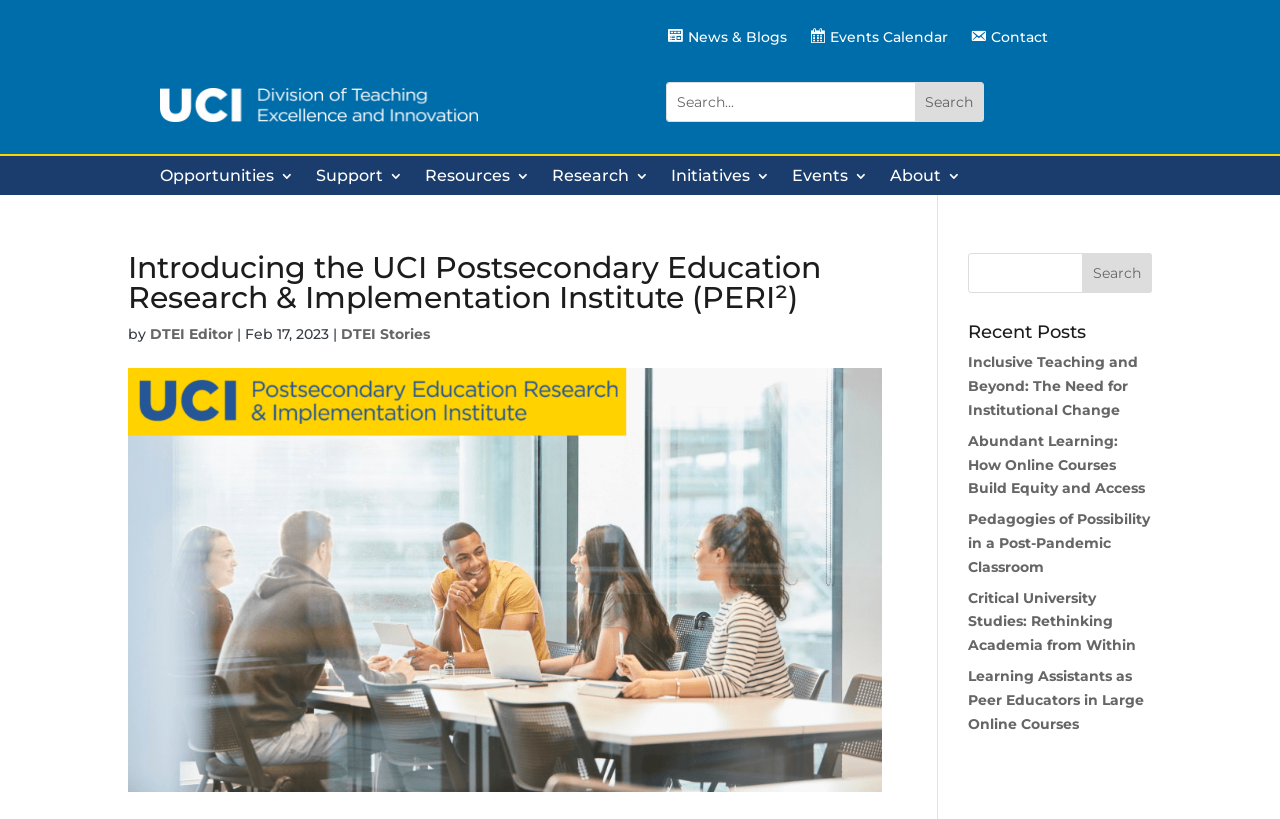Find the UI element described as: "Events Calendar" and predict its bounding box coordinates. Ensure the coordinates are four float numbers between 0 and 1, [left, top, right, bottom].

[0.632, 0.036, 0.74, 0.064]